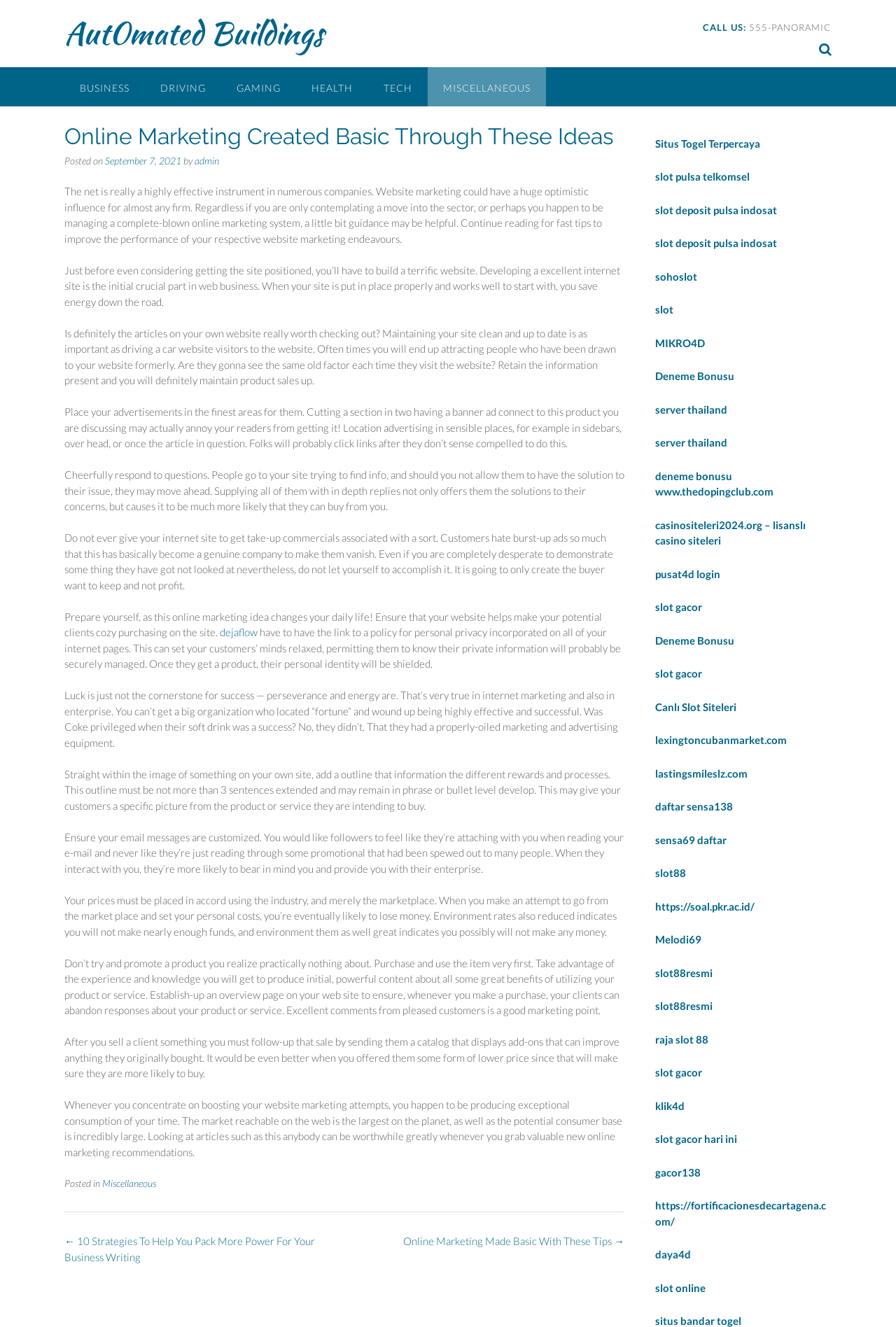Utilize the details in the image to thoroughly answer the following question: What is the importance of having a good website?

According to the webpage, having a good website is crucial because it saves energy in the long run. The article states that 'When your site is set up properly and works well to start with, you save energy down the line'.